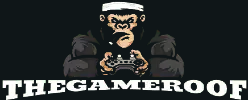Detail everything you observe in the image.

This image features the logo for "THEGAMEROOF," a platform dedicated to gaming guides, updates, and news. The design showcases a stylized, muscular gorilla character holding a gaming controller, conveying a strong and playful gaming culture. The gorilla is depicted with an intense expression, wearing a white sailor hat, symbolizing a sense of adventure and community in gaming. Below the character, the bold text “THEGAMEROOF” is prominently displayed, emphasizing the brand's identity within the gaming industry. The overall design combines elements of fun and strength, appealing to gamers looking for fresh insights and entertainment in the gaming world.